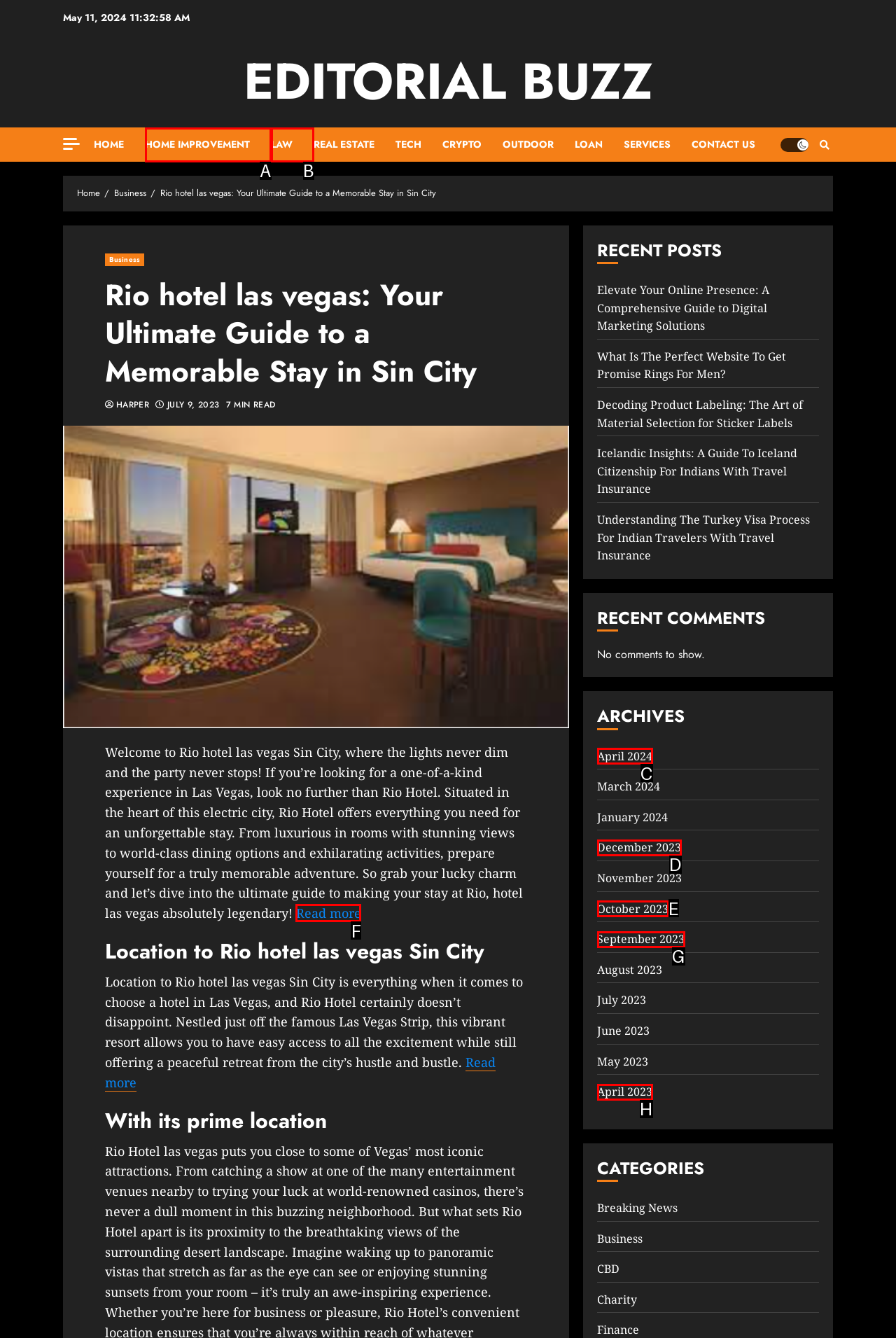To complete the instruction: Read more about Rio hotel las vegas, which HTML element should be clicked?
Respond with the option's letter from the provided choices.

F